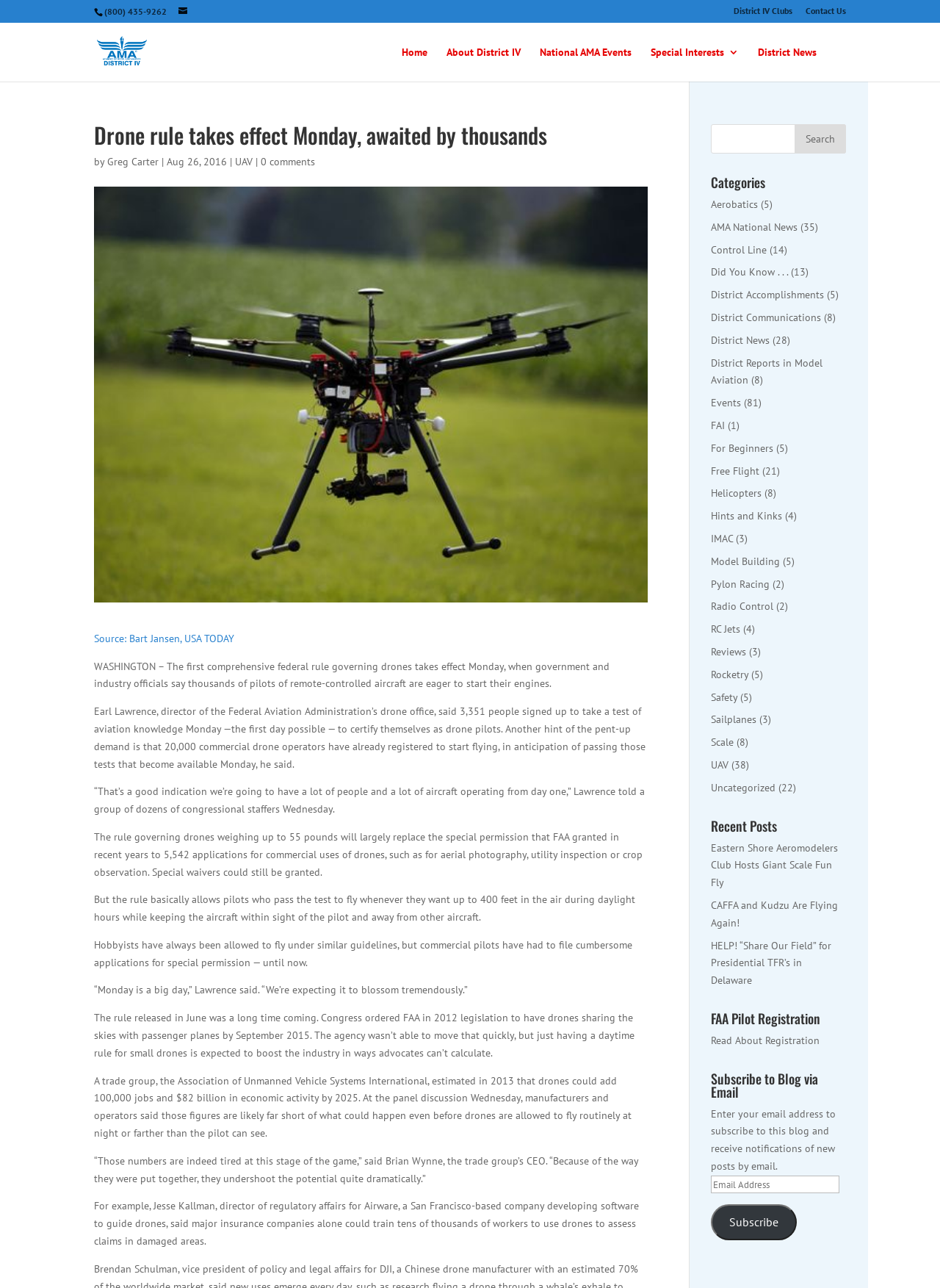Please identify the bounding box coordinates for the region that you need to click to follow this instruction: "Search in categories".

[0.756, 0.096, 0.9, 0.119]